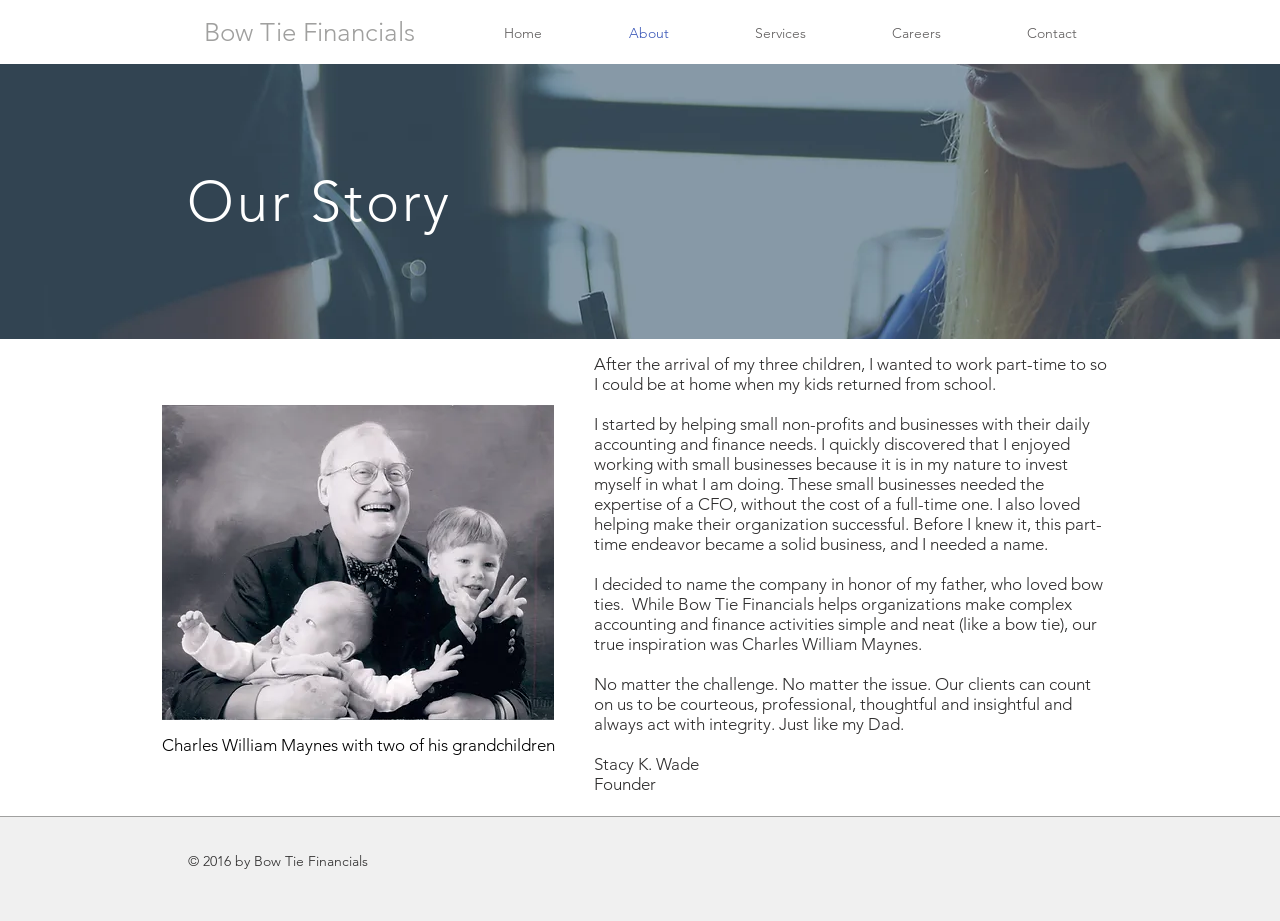What is the inspiration behind the company's name?
Based on the visual content, answer with a single word or a brief phrase.

The founder's father